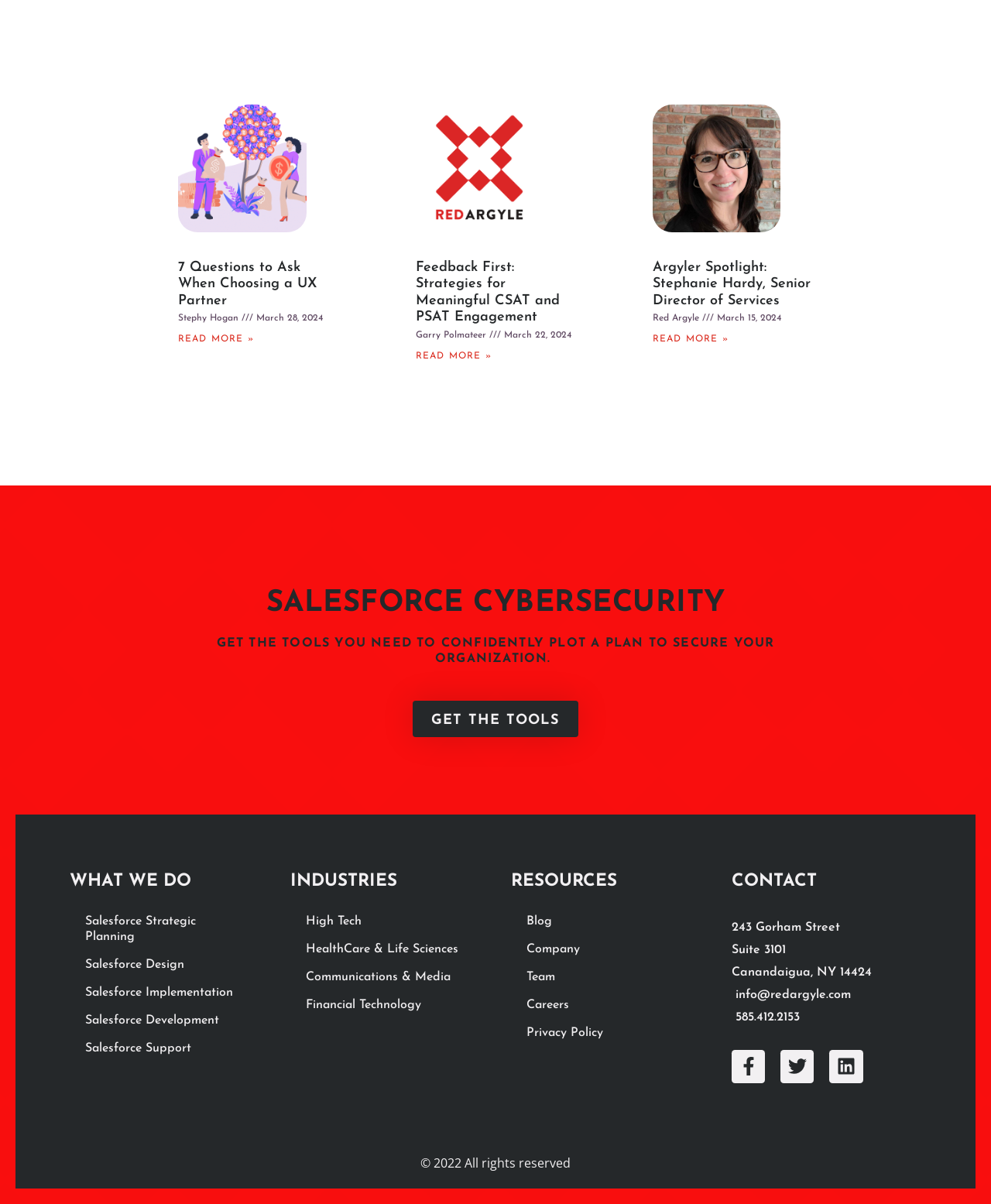Calculate the bounding box coordinates for the UI element based on the following description: "HealthCare & Life Sciences". Ensure the coordinates are four float numbers between 0 and 1, i.e., [left, top, right, bottom].

[0.293, 0.779, 0.484, 0.797]